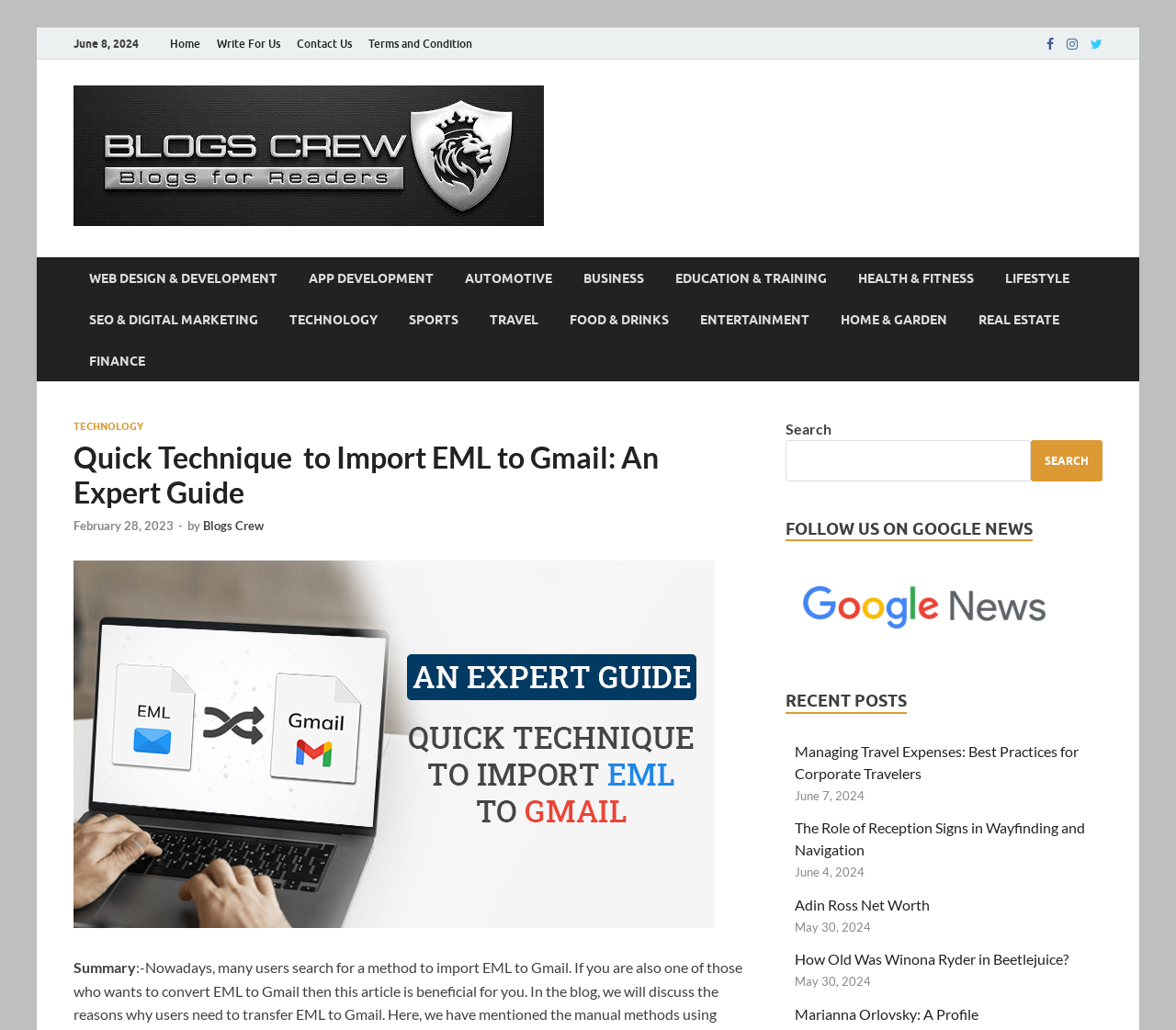Explain the webpage's design and content in an elaborate manner.

This webpage appears to be a blog or article page, with a focus on technology and digital marketing. At the top of the page, there is a horizontal navigation menu with links to various categories, including "Home", "Write For Us", "Contact Us", and "Terms and Condition". Below this menu, there is a section with social media links to Facebook, Instagram, and Twitter.

On the left side of the page, there is a vertical menu with links to different categories, including "WEB DESIGN & DEVELOPMENT", "APP DEVELOPMENT", "AUTOMOTIVE", and others. Below this menu, there is a section with a heading "Quick Technique to Import EML to Gmail: An Expert Guide", which appears to be the title of the article.

The main content of the article is located in the center of the page, with a heading and a brief summary. The article appears to be about importing EML files to Gmail and provides an expert guide on how to do so.

On the right side of the page, there is a search bar with a button labeled "SEARCH". Below the search bar, there is a section with a heading "FOLLOW US ON GOOGLE NEWS" and a link to Google News. Further down, there is a section with a heading "RECENT POSTS" and a list of recent articles, including "Managing Travel Expenses: Best Practices for Corporate Travelers", "The Role of Reception Signs in Wayfinding and Navigation", and others. Each article is listed with a title, a date, and a brief summary.

Throughout the page, there are various images and icons, including a logo for "Blogs Crew" and images for the social media links. The overall layout of the page is clean and organized, with clear headings and concise text.